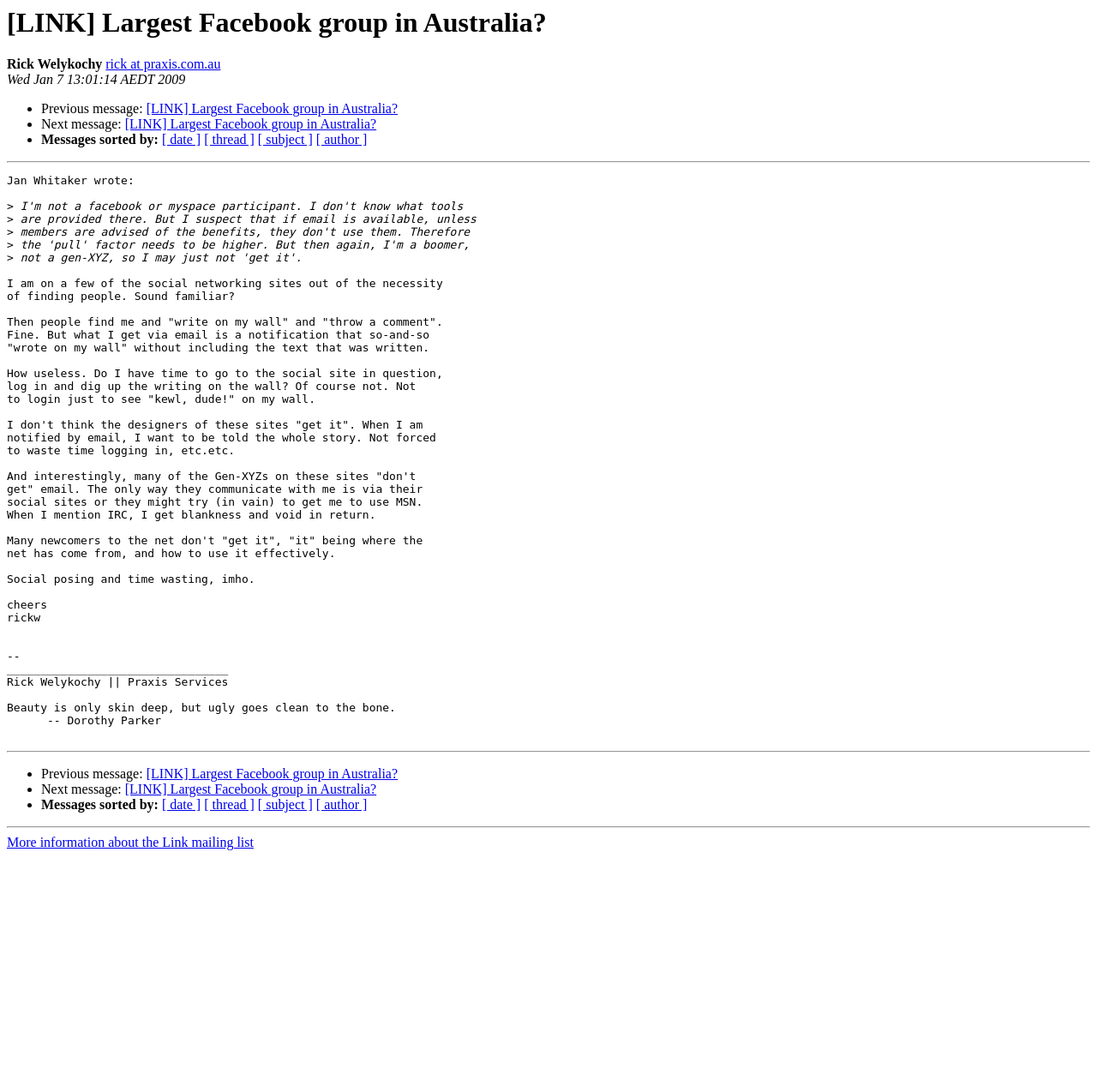Locate the bounding box coordinates of the clickable area needed to fulfill the instruction: "Sort messages by date".

[0.148, 0.121, 0.183, 0.135]